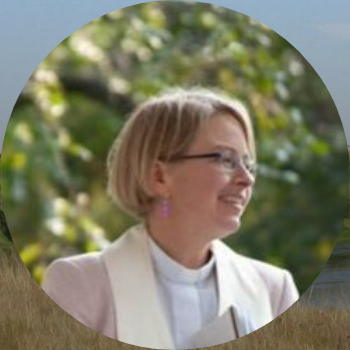Give a comprehensive caption that covers the entire image content.

This image features a woman with short hair, wearing glasses and a white clerical collar, who appears to be in a thoughtful moment. She is smiling gently, suggesting a warm and approachable demeanor. The background is softly blurred, hinting at a natural setting with greenery, which adds a serene touch to the image. This portrait is associated with Amanda Currie, a reverend whose work includes a collection of sermons, reflecting a focus on spiritual themes and community connection. Her presence in the image conveys a sense of compassion and commitment to her faith.